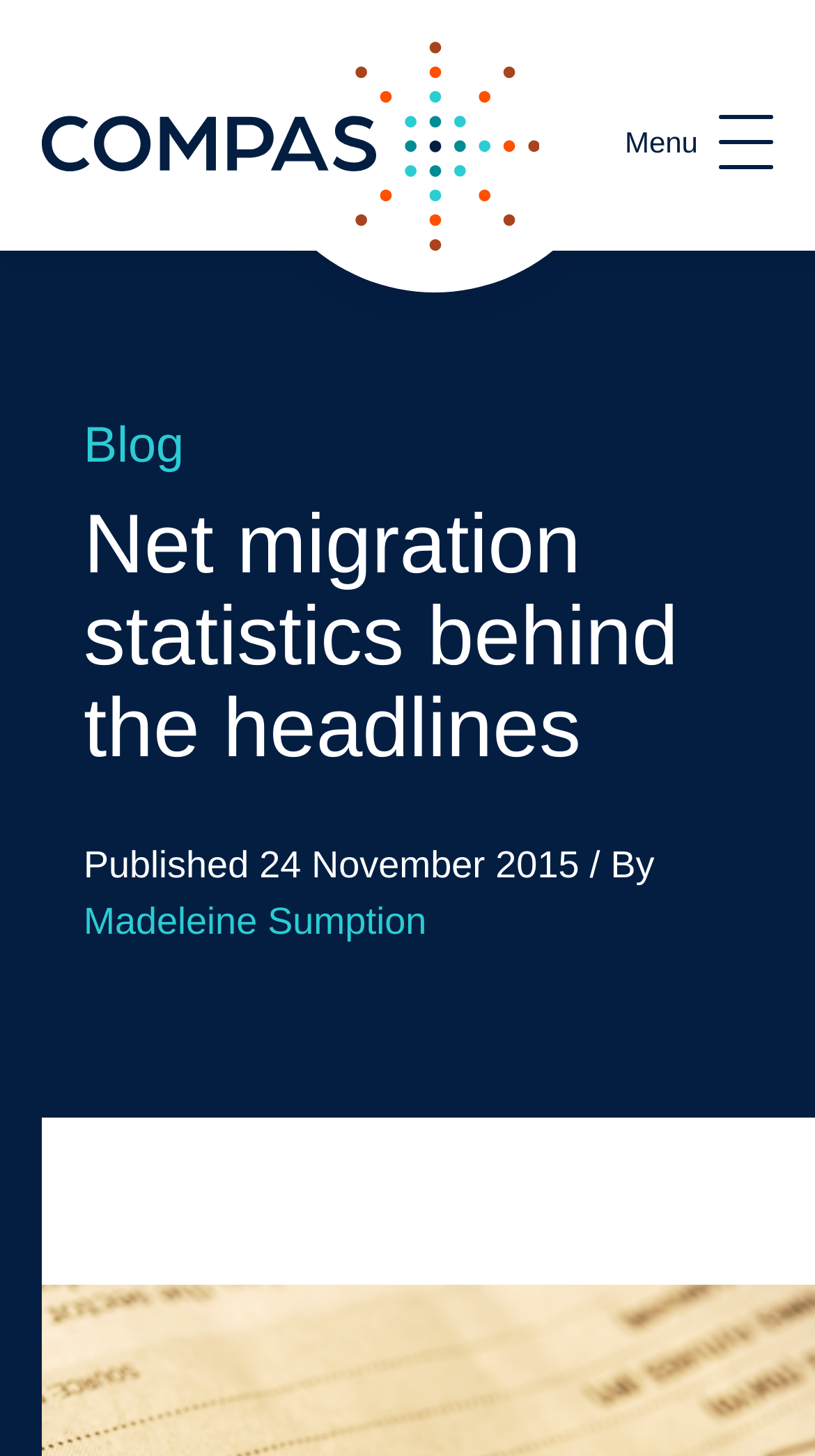What is the type of content on this webpage?
Answer the question based on the image using a single word or a brief phrase.

Blog